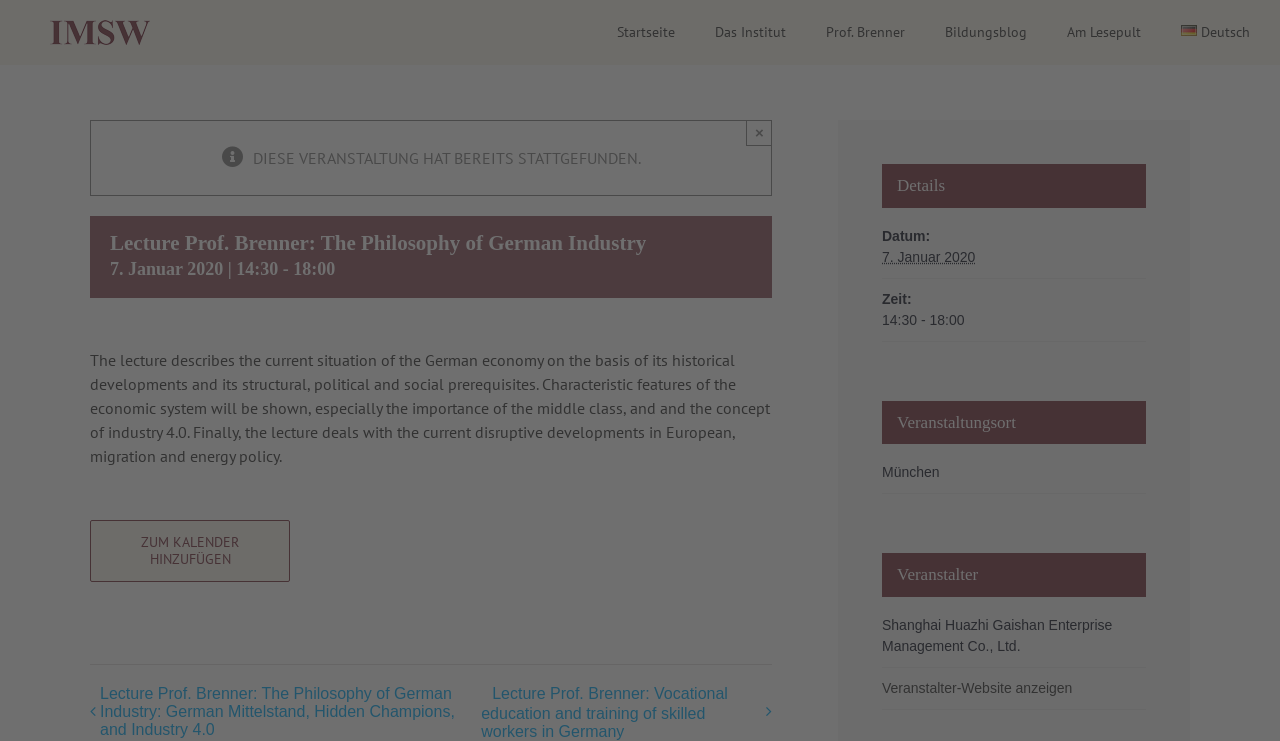From the webpage screenshot, identify the region described by alt="IMSW Logo". Provide the bounding box coordinates as (top-left x, top-left y, bottom-right x, bottom-right y), with each value being a floating point number between 0 and 1.

[0.039, 0.027, 0.117, 0.061]